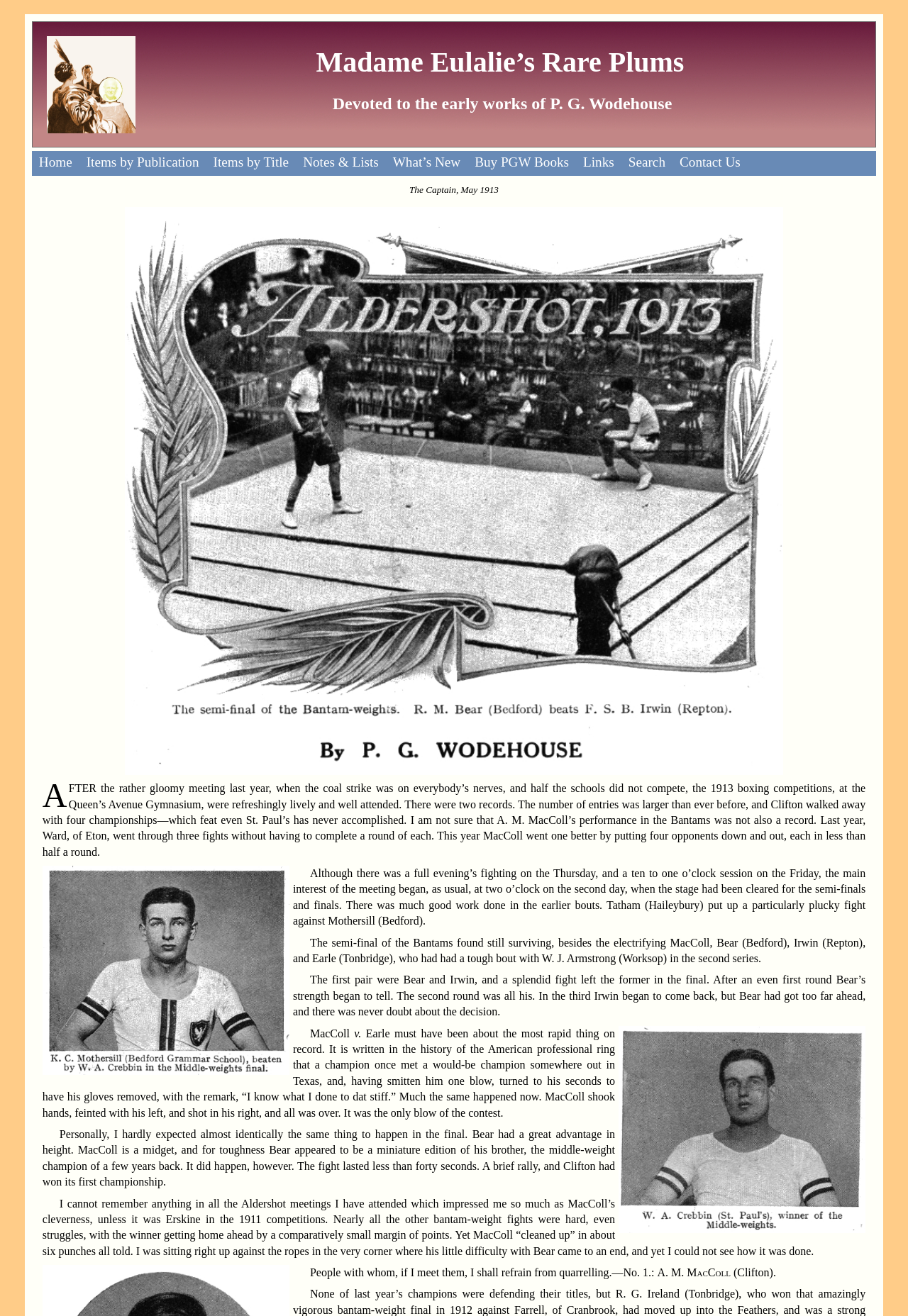Please examine the image and answer the question with a detailed explanation:
Who is A. M. MacColl?

Based on the webpage, A. M. MacColl is a boxer who participated in the 1913 boxing competitions and won the Bantams championship, as described in the article.